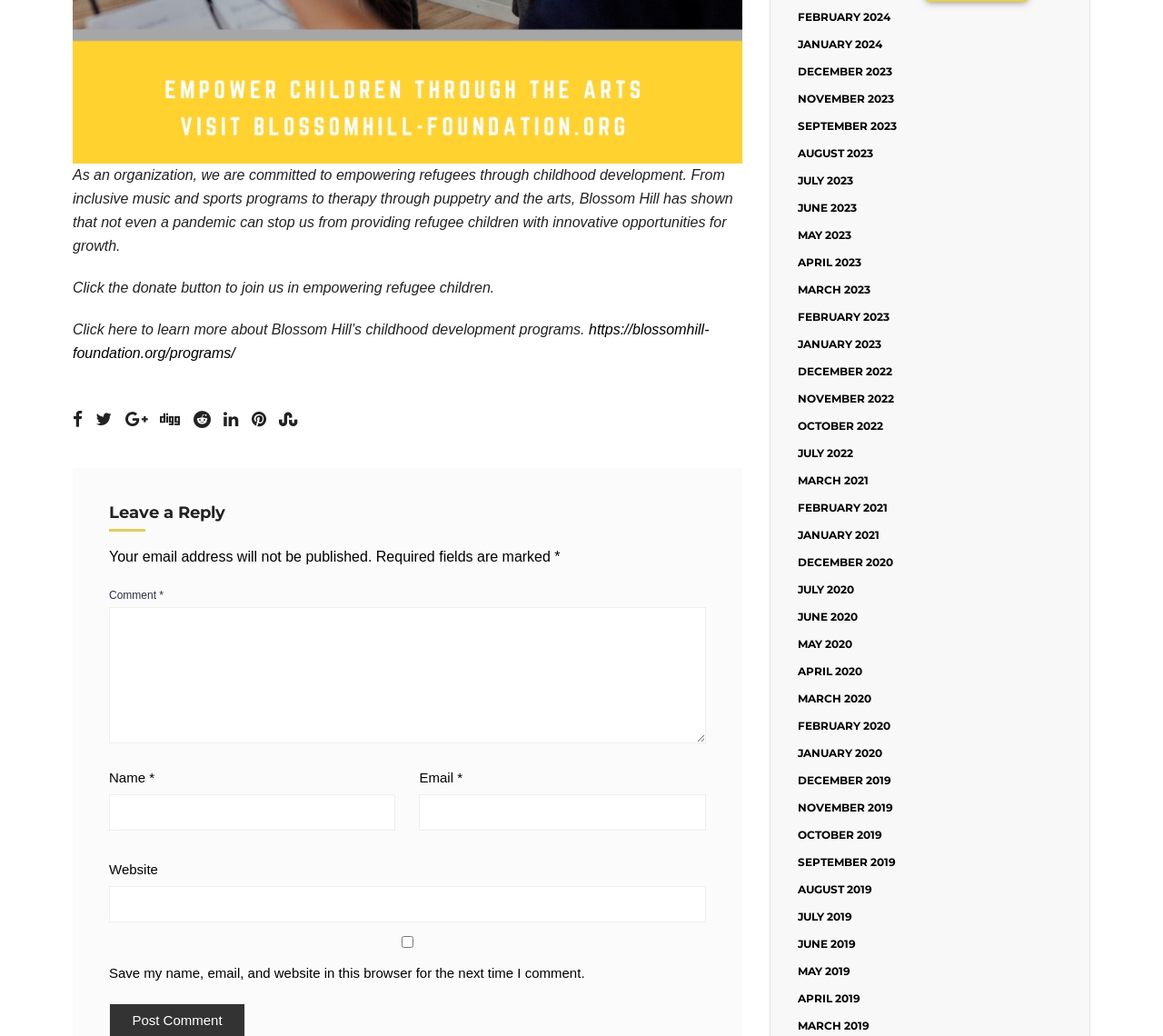What is the organization's mission?
Using the image as a reference, answer the question with a short word or phrase.

Empowering refugees